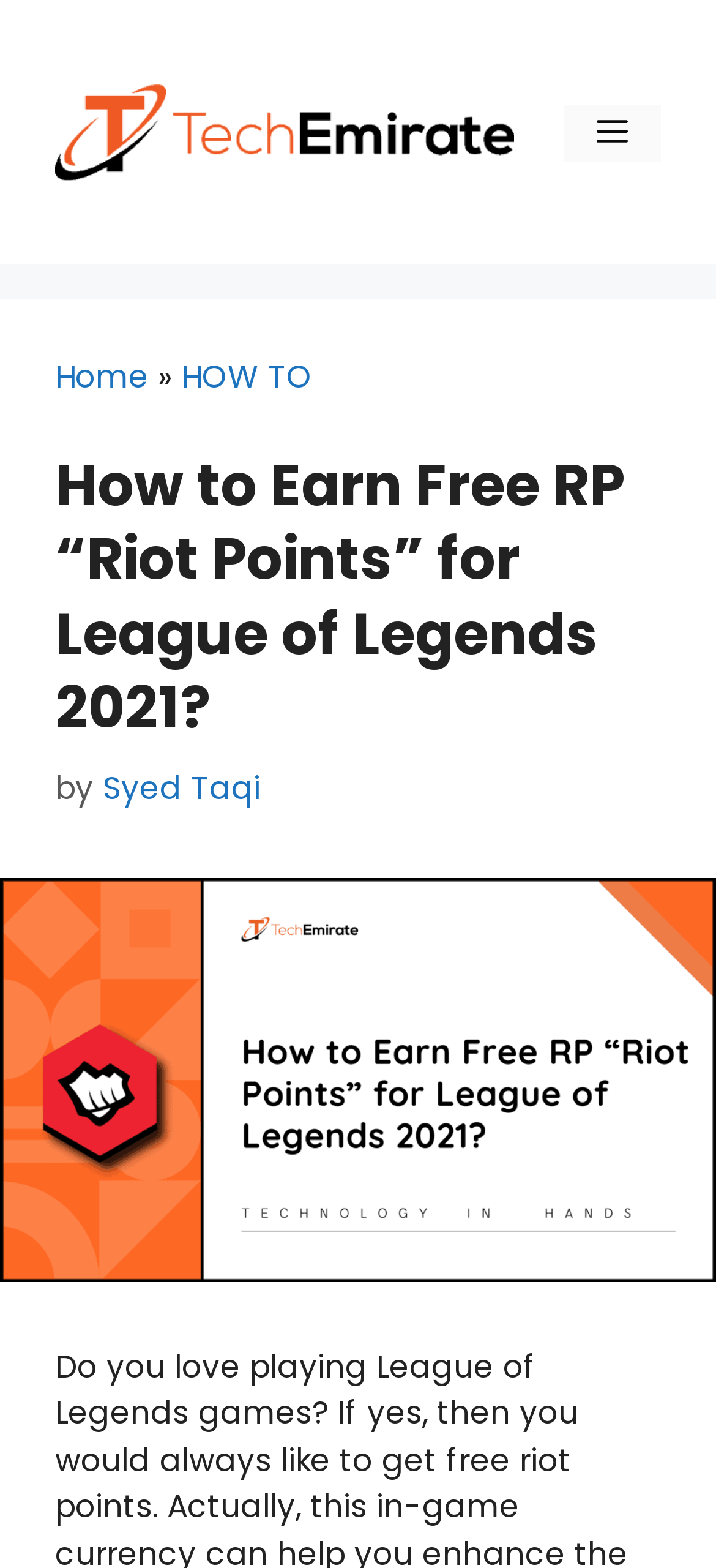Provide a thorough description of the webpage's content and layout.

The webpage is about earning free Riot Points (RP) in League of Legends. At the top, there is a banner with the site's name, "Tech Emirate", accompanied by an image of the same name. To the right of the banner, there is a mobile toggle button labeled "Menu". 

Below the banner, there is a navigation section with breadcrumbs, which includes links to "Home" and "HOW TO". The main content of the webpage is headed by a title, "How to Earn Free RP “Riot Points” for League of Legends 2021?", followed by the author's name, "Syed Taqi". 

The main content area also features a large image, "Techemirate - Free RP", which takes up most of the page's width. The image is positioned below the title and author information. Overall, the webpage has a simple layout with a clear focus on the main topic of earning free RP in League of Legends.